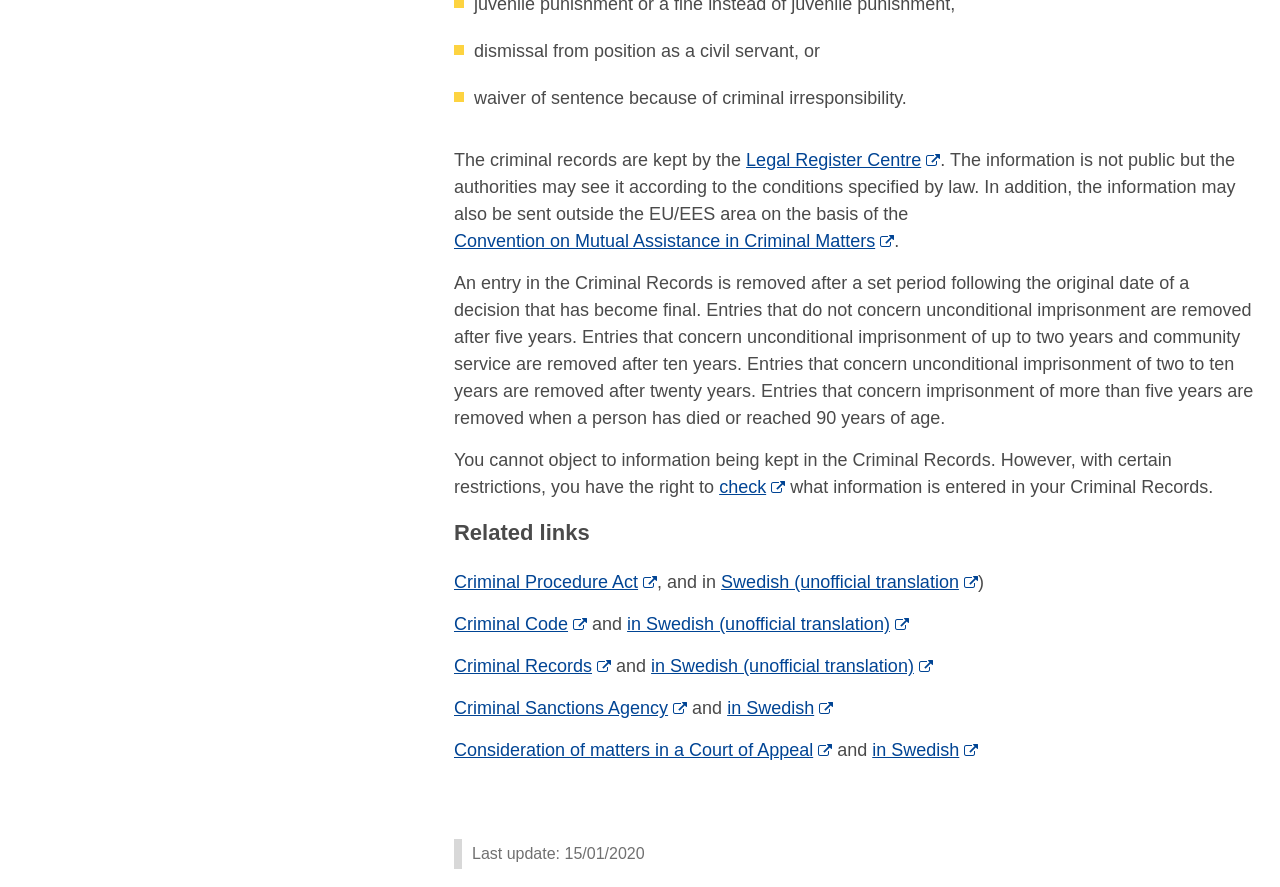From the given element description: "NTU Library IR team", find the bounding box for the UI element. Provide the coordinates as four float numbers between 0 and 1, in the order [left, top, right, bottom].

None